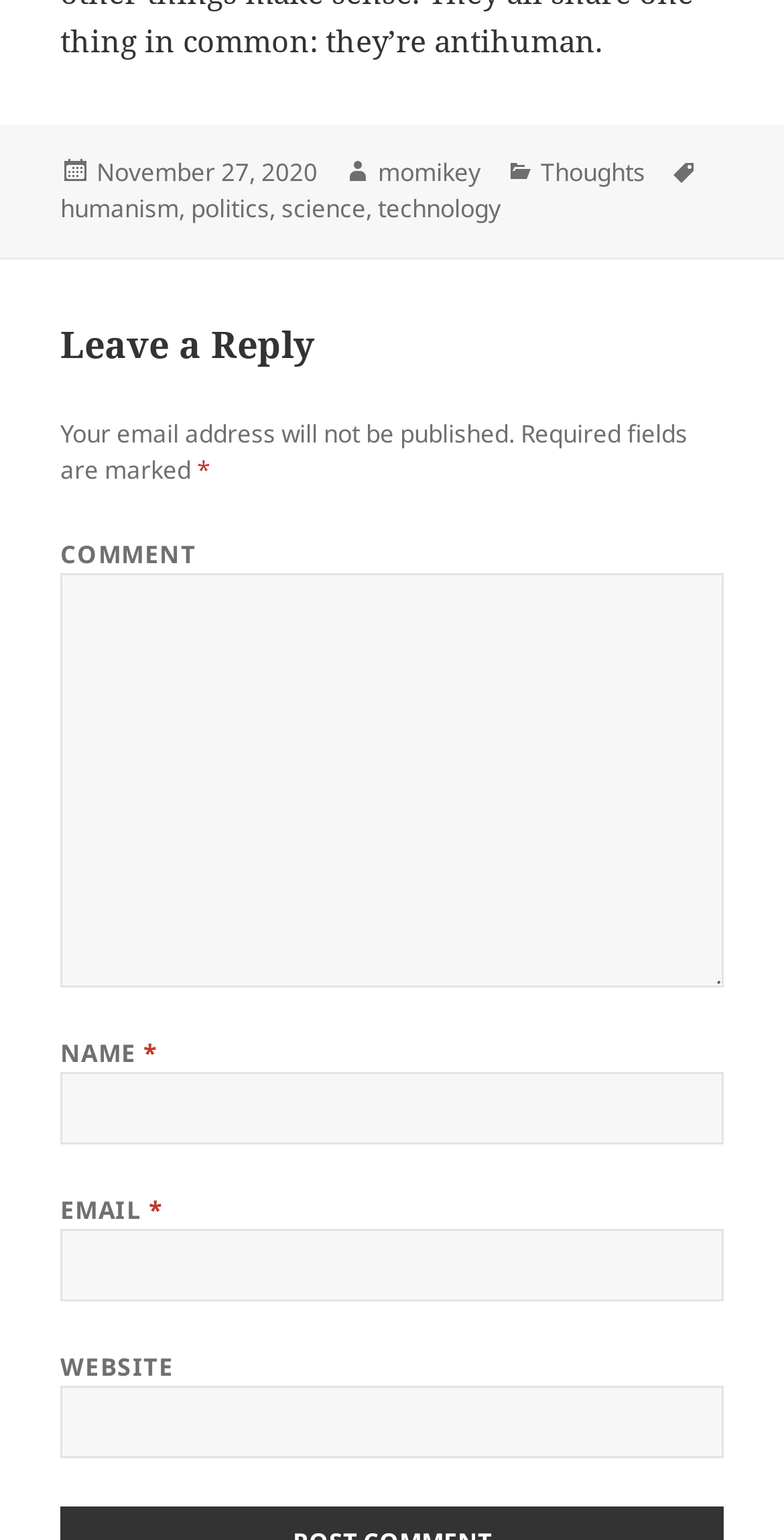Find the bounding box coordinates for the area you need to click to carry out the instruction: "click the link to view the post". The coordinates should be four float numbers between 0 and 1, indicated as [left, top, right, bottom].

[0.123, 0.1, 0.405, 0.124]